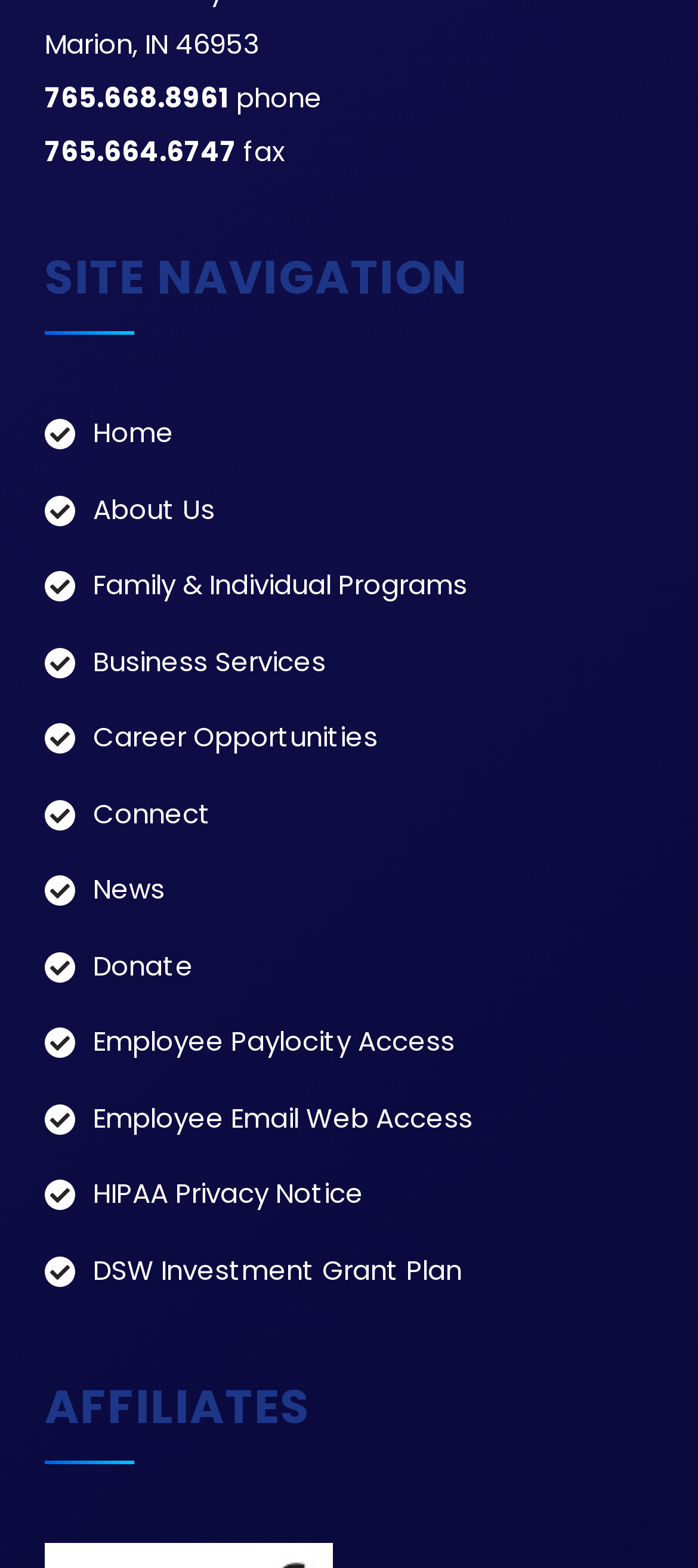What is the fax number?
Please analyze the image and answer the question with as much detail as possible.

I found the fax number by looking at the static text elements at the top of the page, where I saw '765.664.6747' next to the text 'fax'.